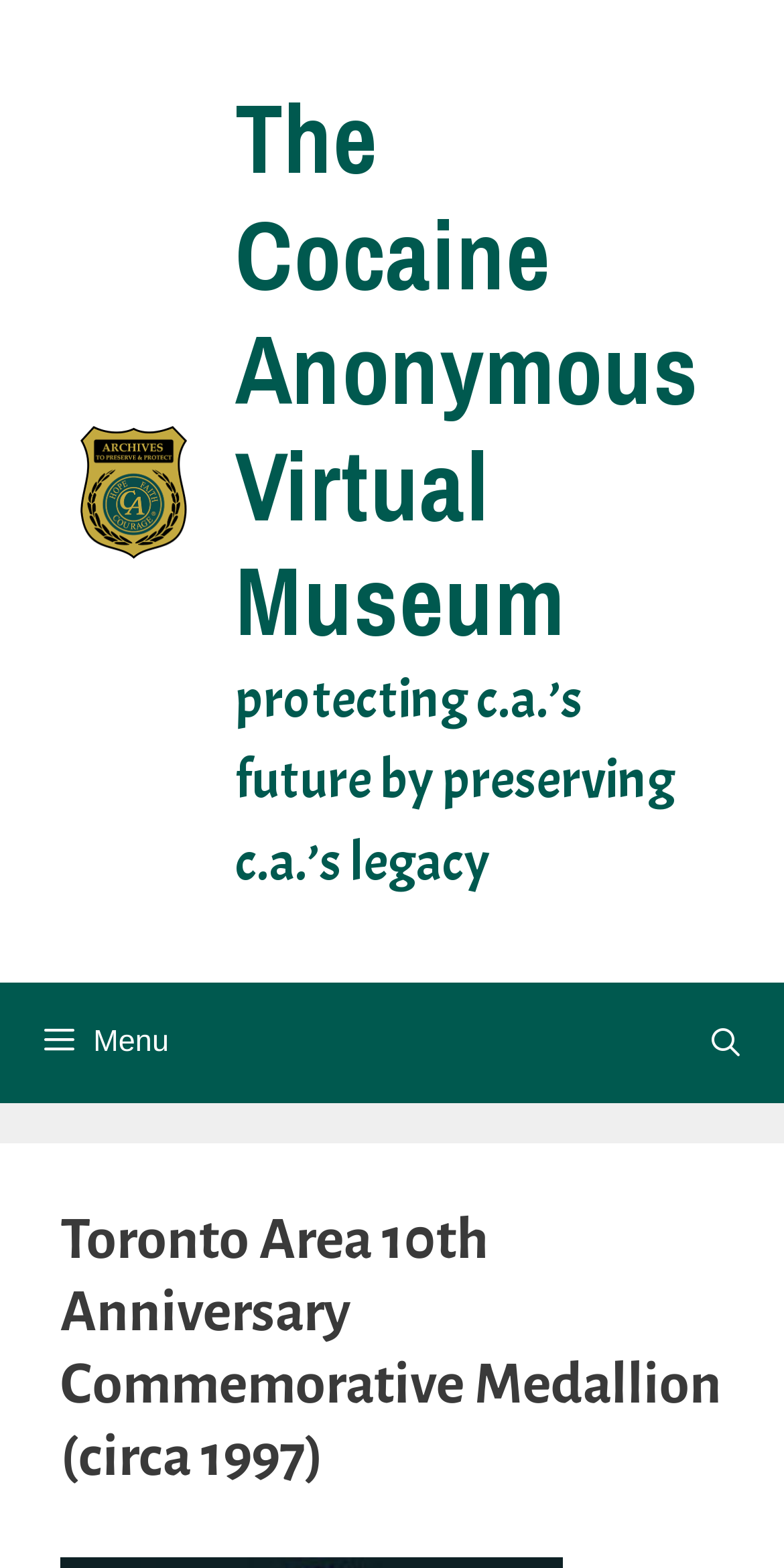Determine the bounding box for the UI element described here: "aria-label="Open Search Bar"".

[0.851, 0.627, 1.0, 0.704]